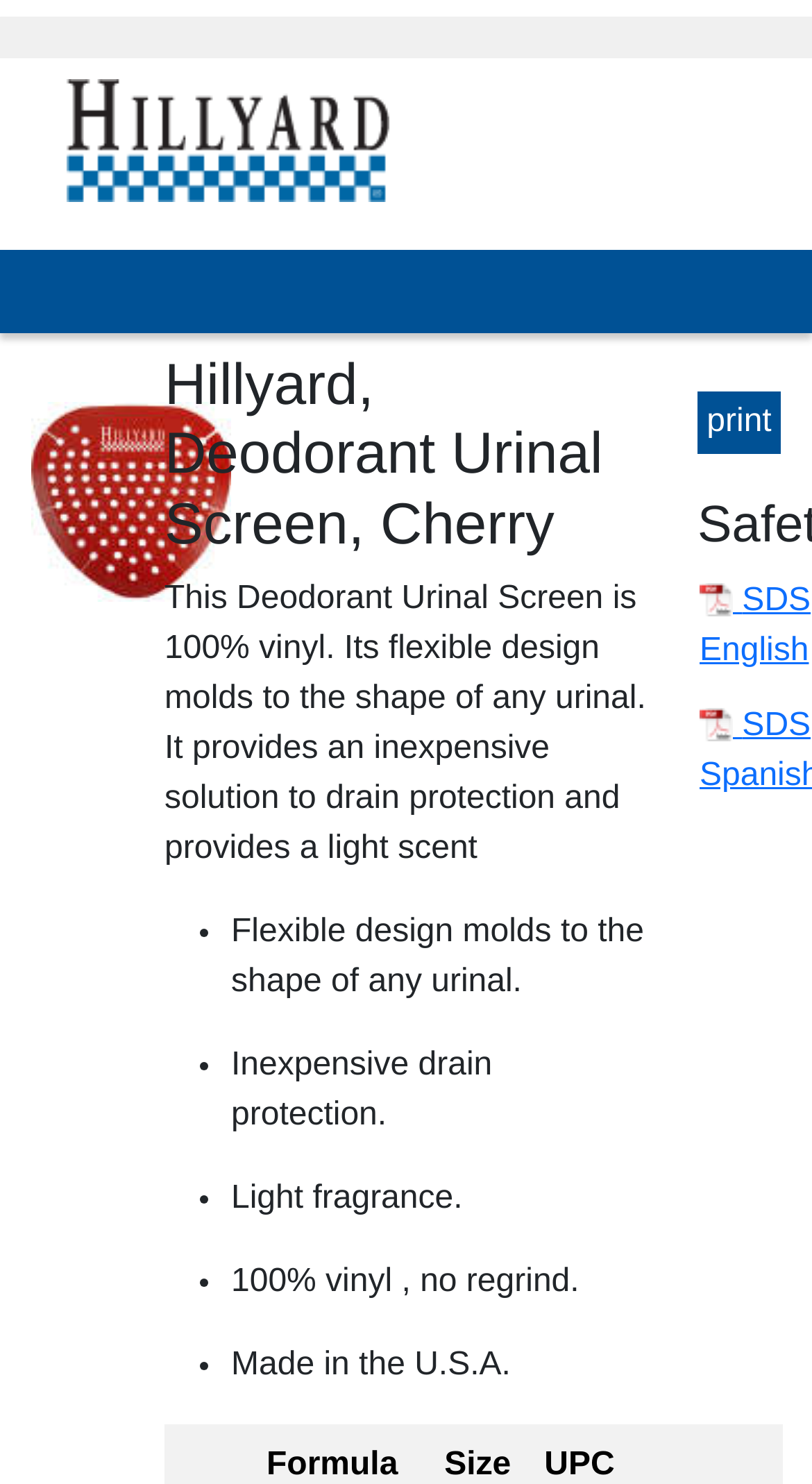Provide the bounding box coordinates for the specified HTML element described in this description: "alt="Hillyard"". The coordinates should be four float numbers ranging from 0 to 1, in the format [left, top, right, bottom].

[0.031, 0.075, 0.479, 0.099]